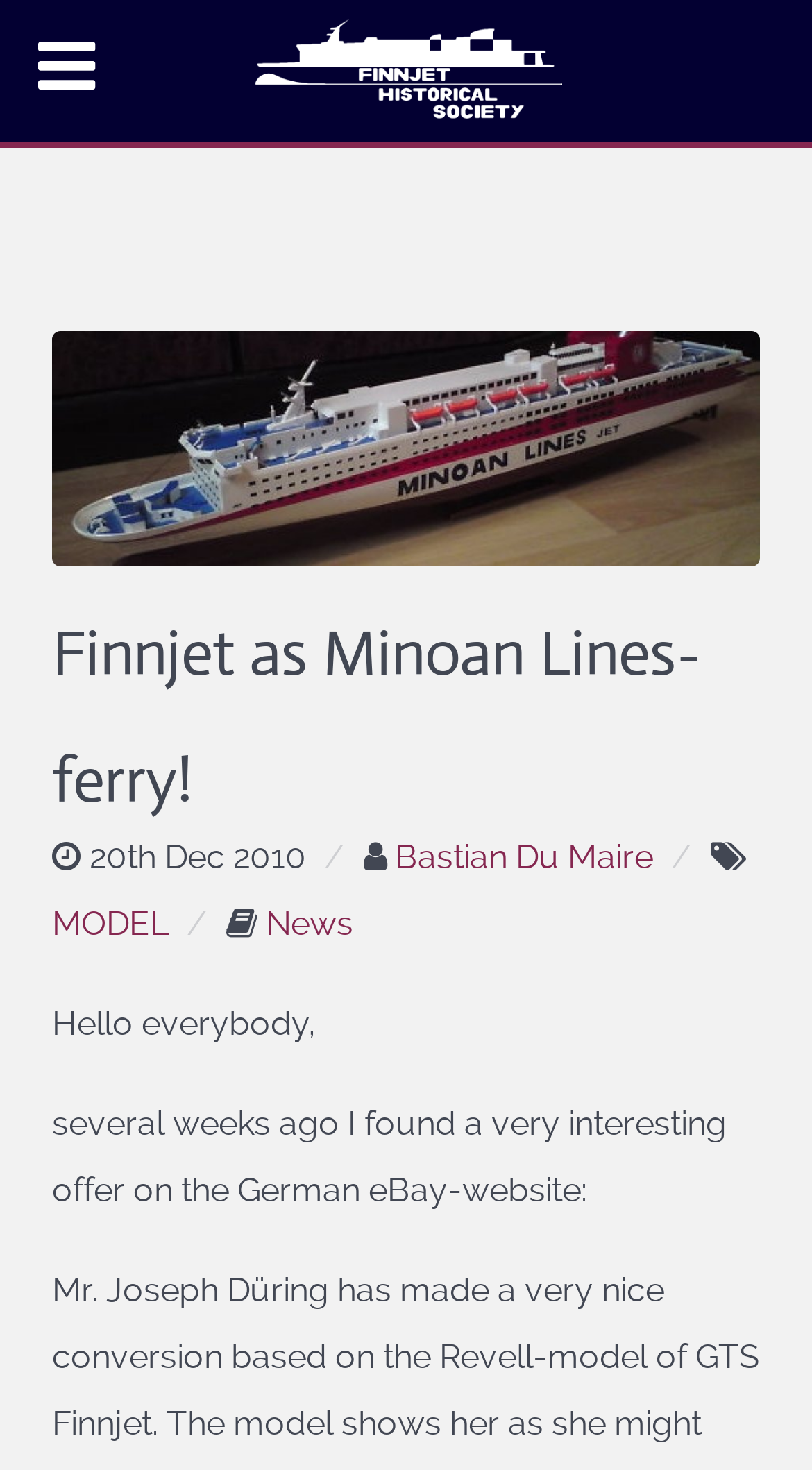Determine the bounding box coordinates of the UI element that matches the following description: "News". The coordinates should be four float numbers between 0 and 1 in the format [left, top, right, bottom].

[0.327, 0.615, 0.435, 0.642]